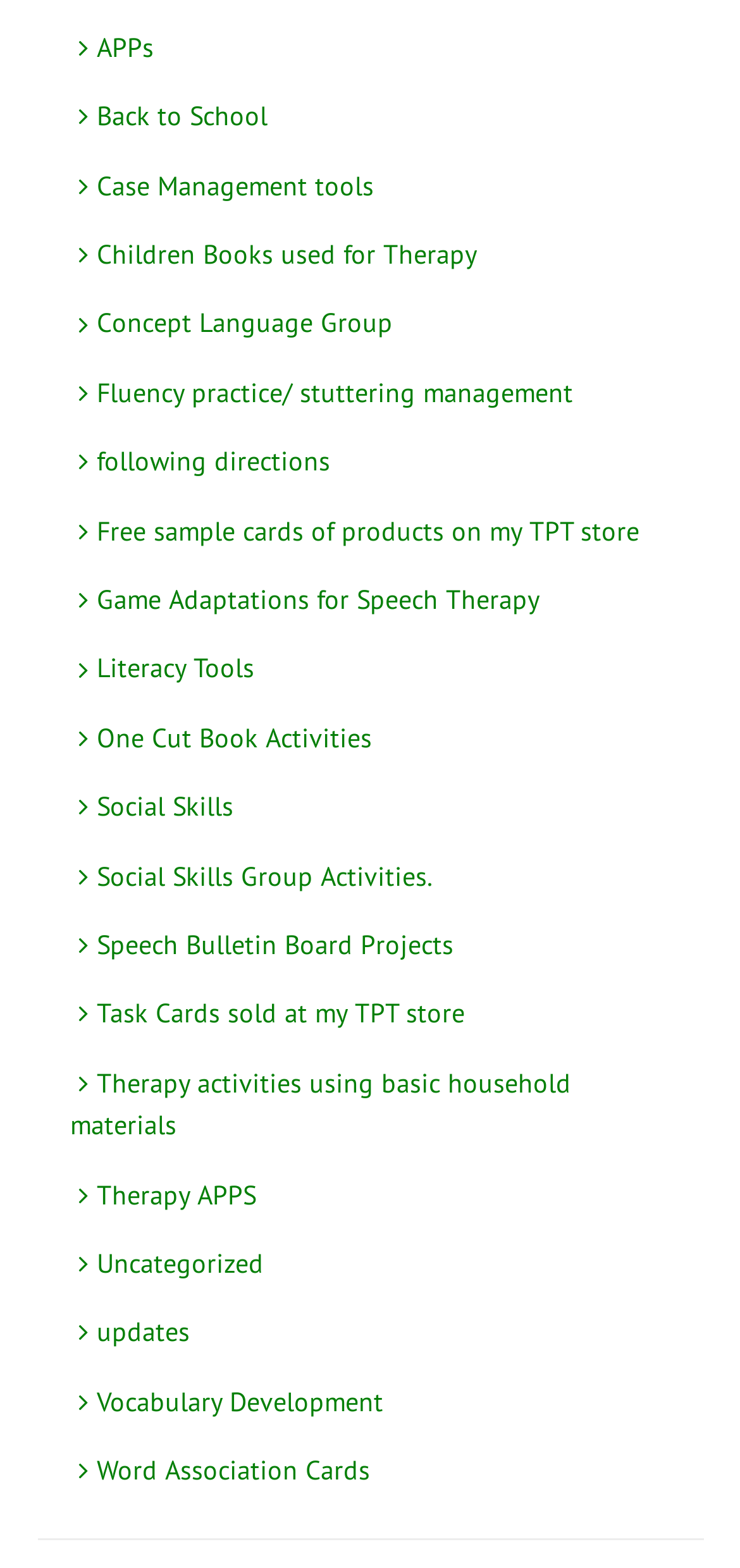Based on the description "updates", find the bounding box of the specified UI element.

[0.095, 0.839, 0.257, 0.86]